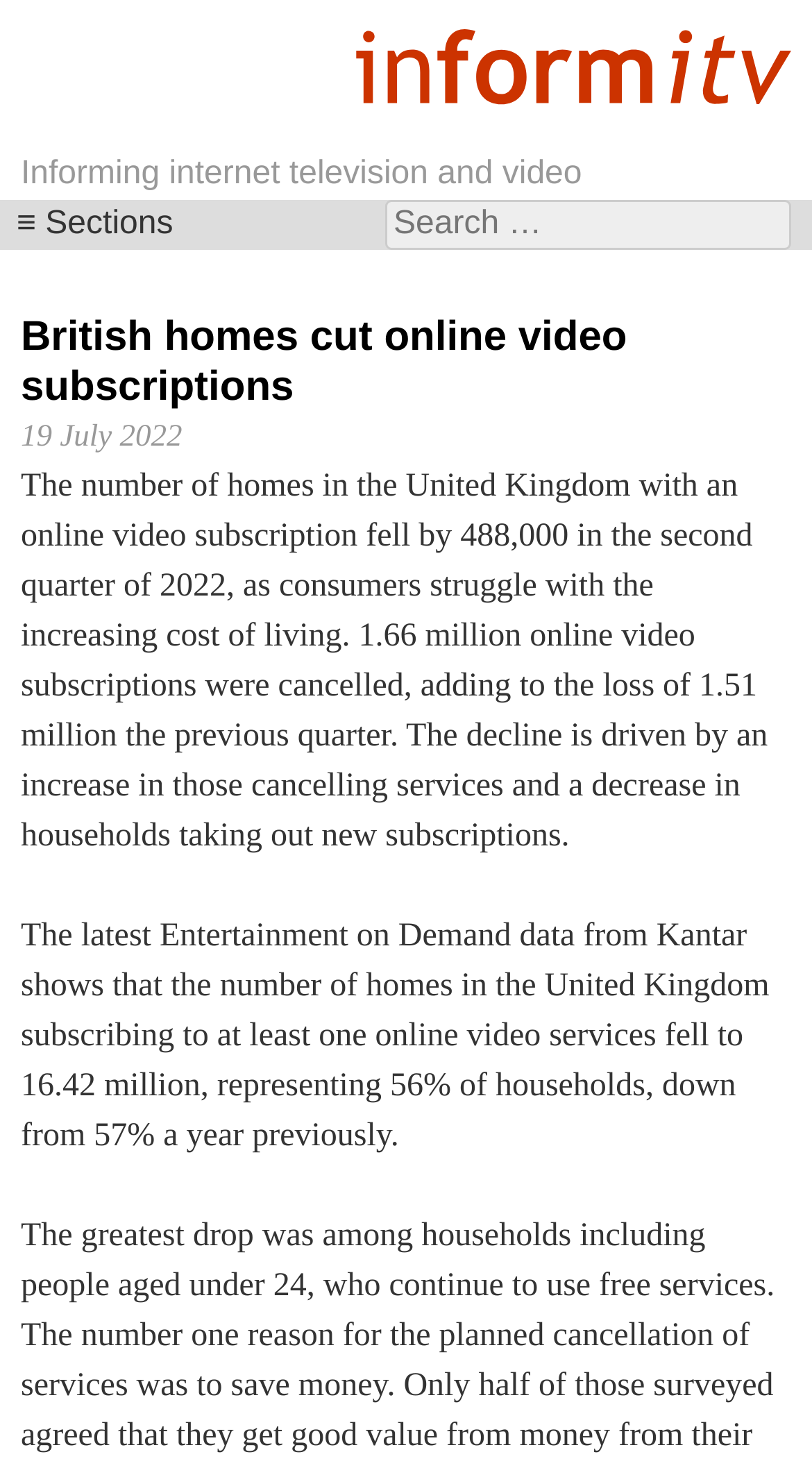Generate a thorough explanation of the webpage's elements.

The webpage is about a news article discussing the decline of online video subscriptions in British homes. At the top left of the page, there is an image with the text "informitv". Below the image, there is a heading that reads "Informing internet television and video". 

To the right of the image, there is a search bar with a label "Search for:". The search bar is positioned near the top of the page. 

Below the search bar, there is a heading that says "≡ Sections". This heading is followed by a subheading that reads "British homes cut online video subscriptions". The subheading is accompanied by a timestamp that indicates the article was published on "19 July 2022". 

The main content of the article is divided into two paragraphs. The first paragraph explains that the number of homes in the UK with online video subscriptions decreased by 488,000 in the second quarter of 2022 due to the increasing cost of living. The second paragraph provides more data from Kantar, stating that the number of homes subscribing to at least one online video service fell to 16.42 million, representing 56% of households.